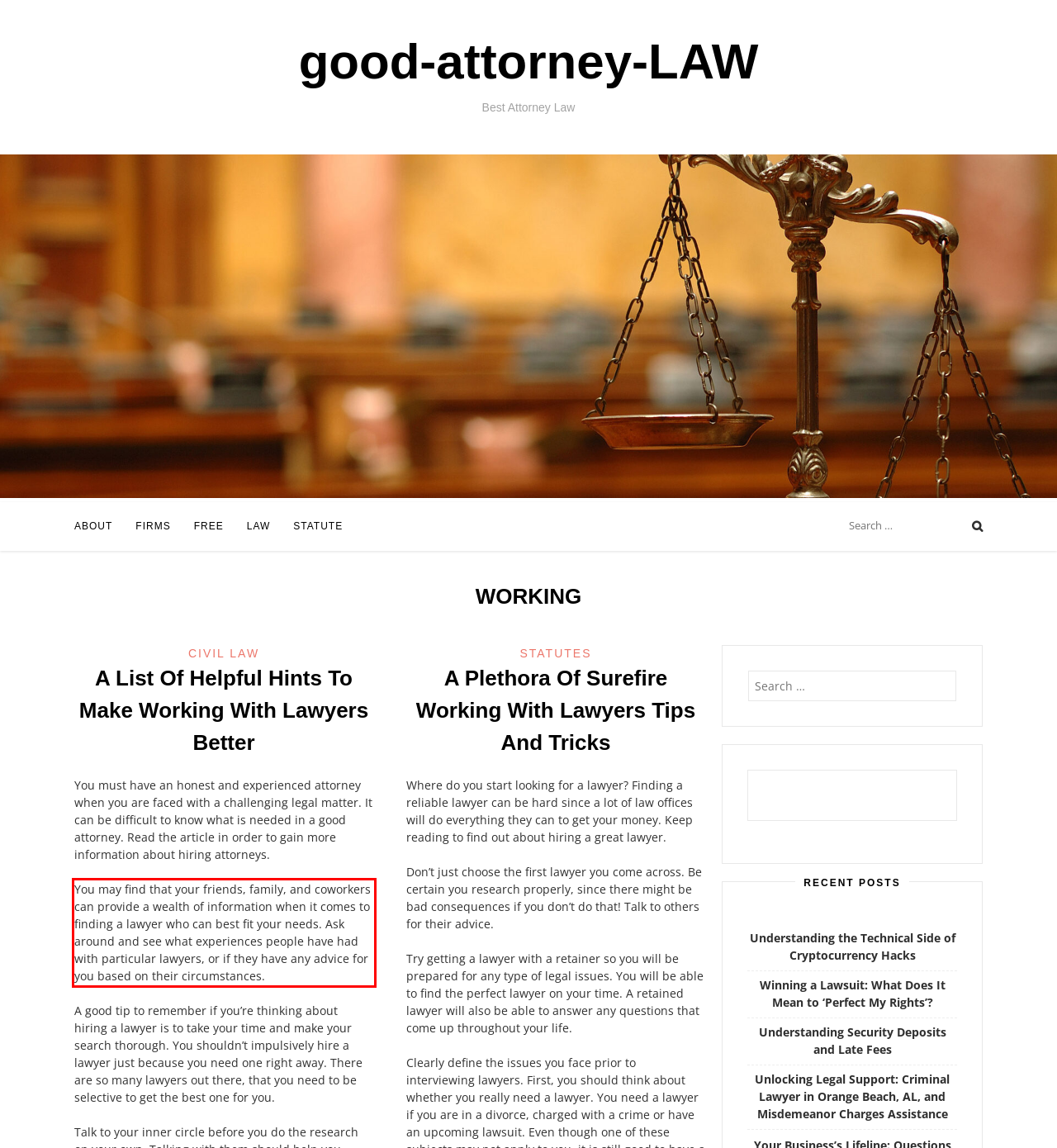Please perform OCR on the UI element surrounded by the red bounding box in the given webpage screenshot and extract its text content.

You may find that your friends, family, and coworkers can provide a wealth of information when it comes to finding a lawyer who can best fit your needs. Ask around and see what experiences people have had with particular lawyers, or if they have any advice for you based on their circumstances.